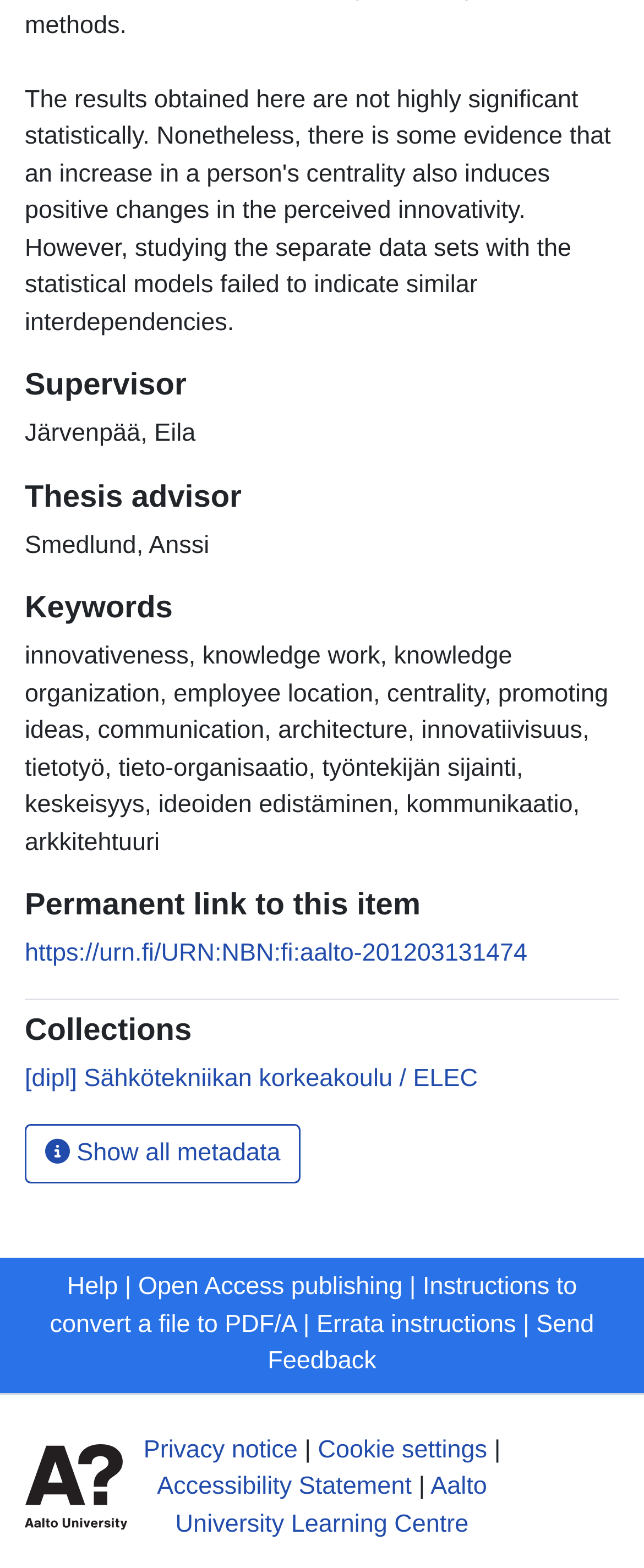Use a single word or phrase to respond to the question:
What is the thesis advisor's name?

Anssi Smedlund